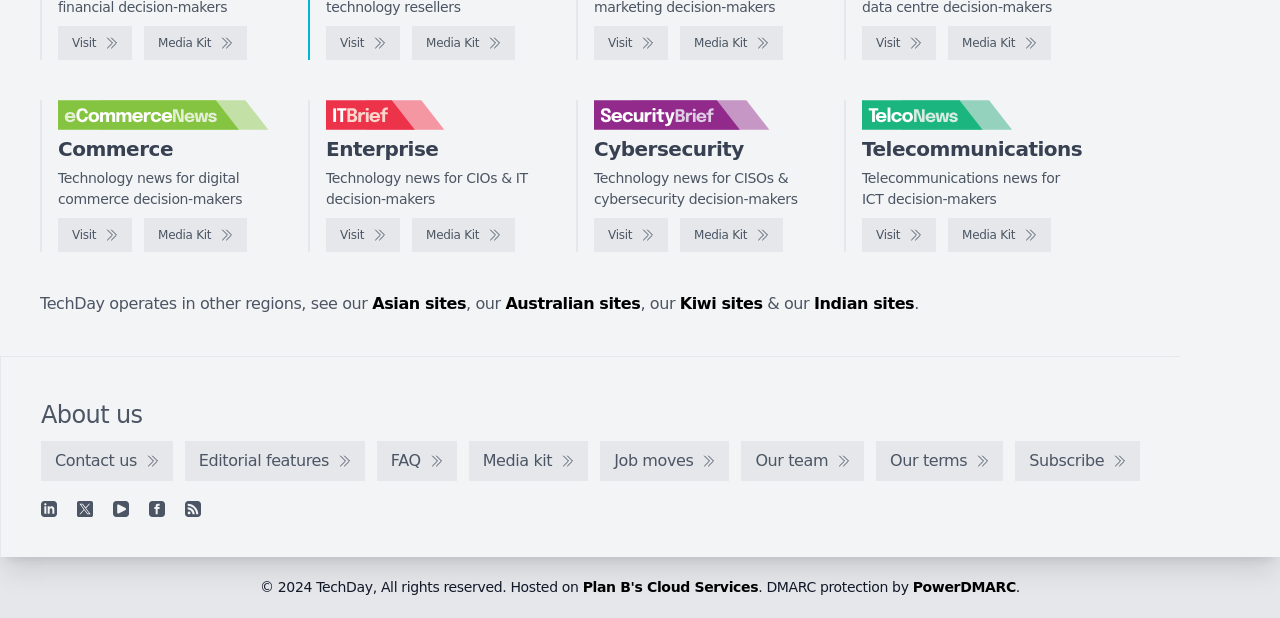How many regions are mentioned on the webpage?
Please use the image to provide a one-word or short phrase answer.

5